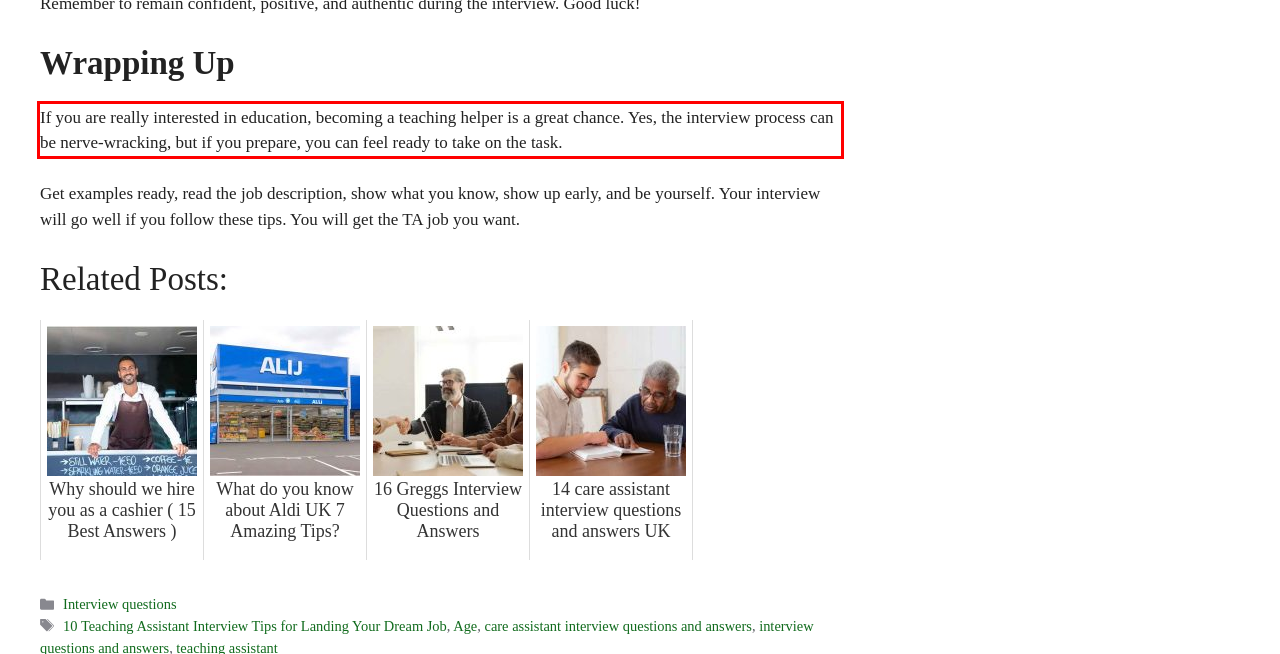Observe the screenshot of the webpage that includes a red rectangle bounding box. Conduct OCR on the content inside this red bounding box and generate the text.

If you are really interested in education, becoming a teaching helper is a great chance. Yes, the interview process can be nerve-wracking, but if you prepare, you can feel ready to take on the task.